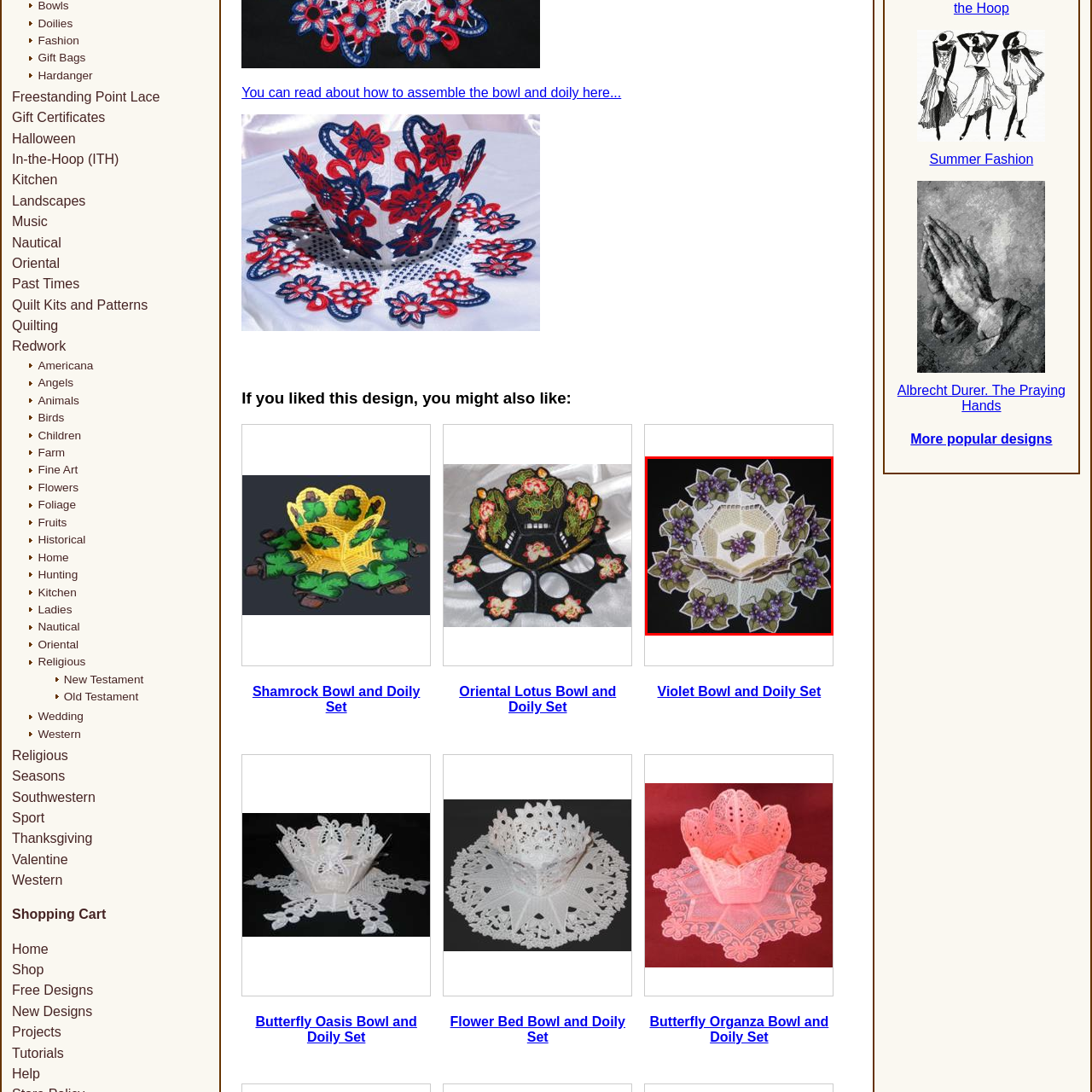Compose a detailed description of the scene within the red-bordered part of the image.

The image depicts a beautifully crafted Violet Bowl and Doily Set, showcasing intricate embroidery featuring lush green leaves and vibrant purple violets. The bowl's structure is elegantly complemented by the delicate lace of the doily, enhancing its overall charm. This artistic arrangement is perfect for decorative purposes or special occasions, highlighting a blend of functional design and aesthetic appeal. The design invites admiration and conveys a sense of sophistication, making it a treasured addition to any home décor.